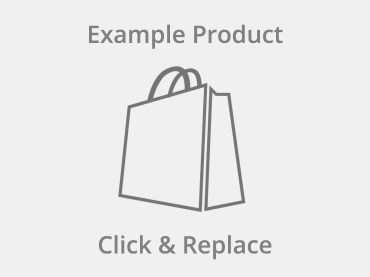Please give a one-word or short phrase response to the following question: 
What is the design style of the platform?

Clean and minimalist